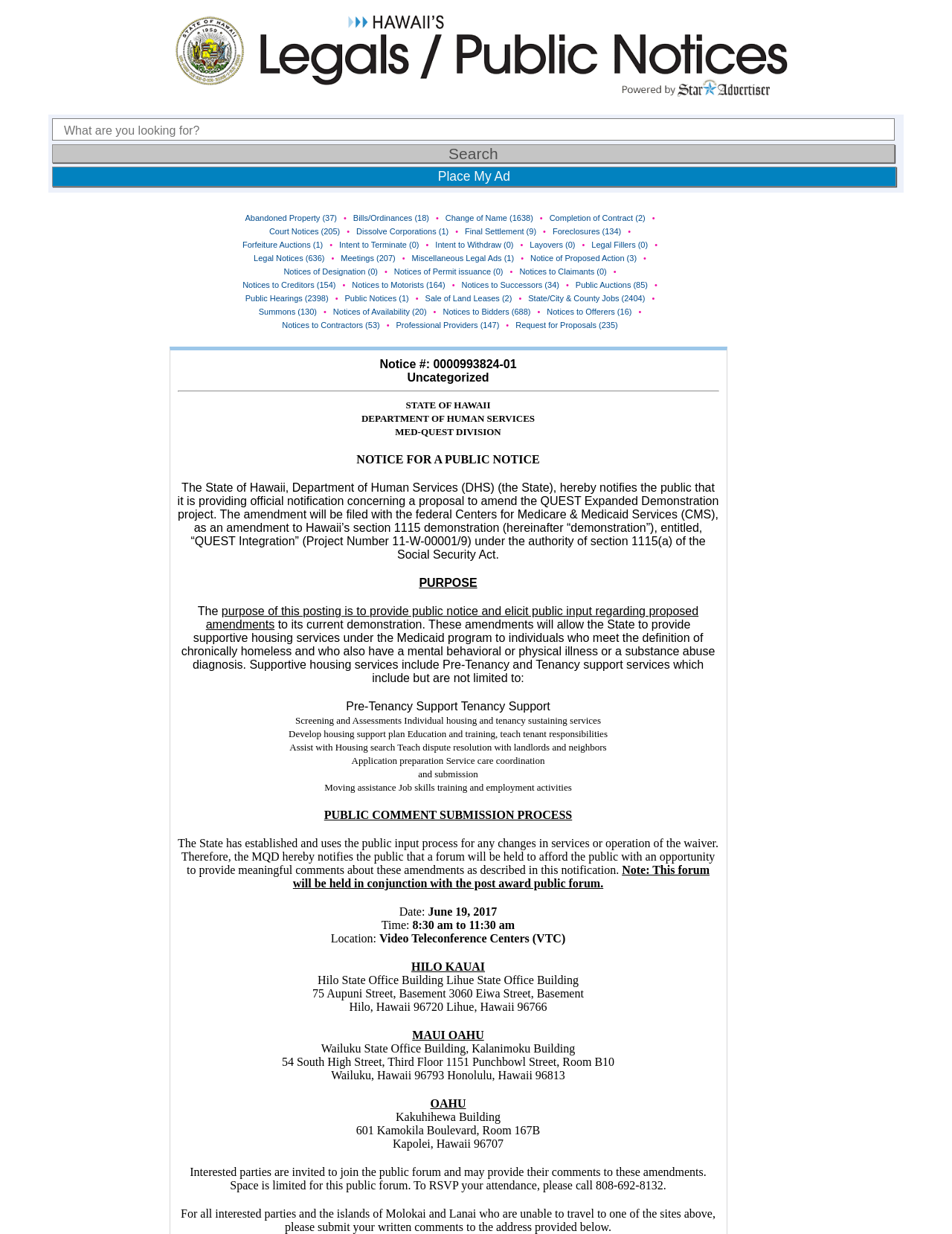What services will be provided under the Medicaid program?
Using the image, elaborate on the answer with as much detail as possible.

The State of Hawaii will provide supportive housing services under the Medicaid program to individuals who meet the definition of chronically homeless and who also have a mental behavioral or physical illness or a substance abuse diagnosis, as described in the notice.